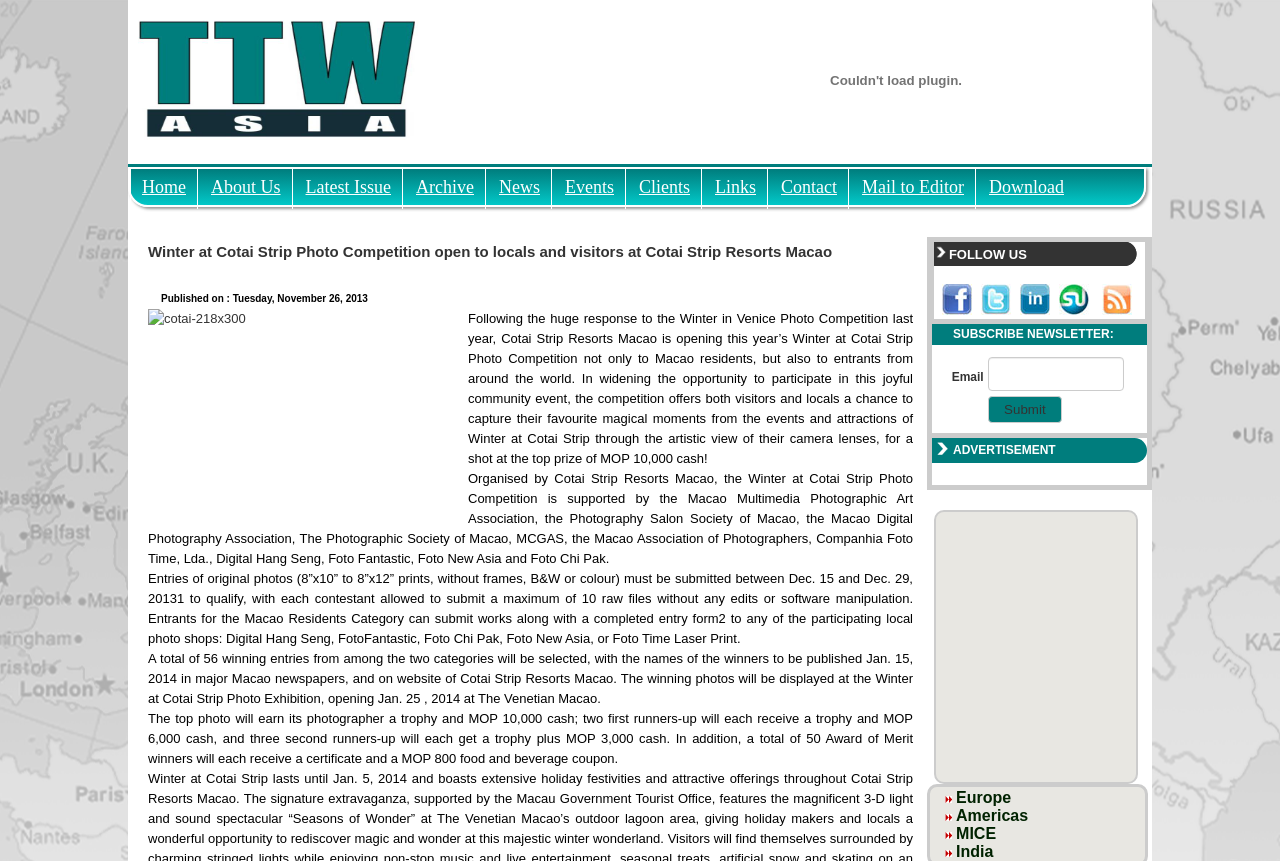Determine the bounding box coordinates for the area you should click to complete the following instruction: "Follow on Facebook".

[0.736, 0.35, 0.76, 0.369]